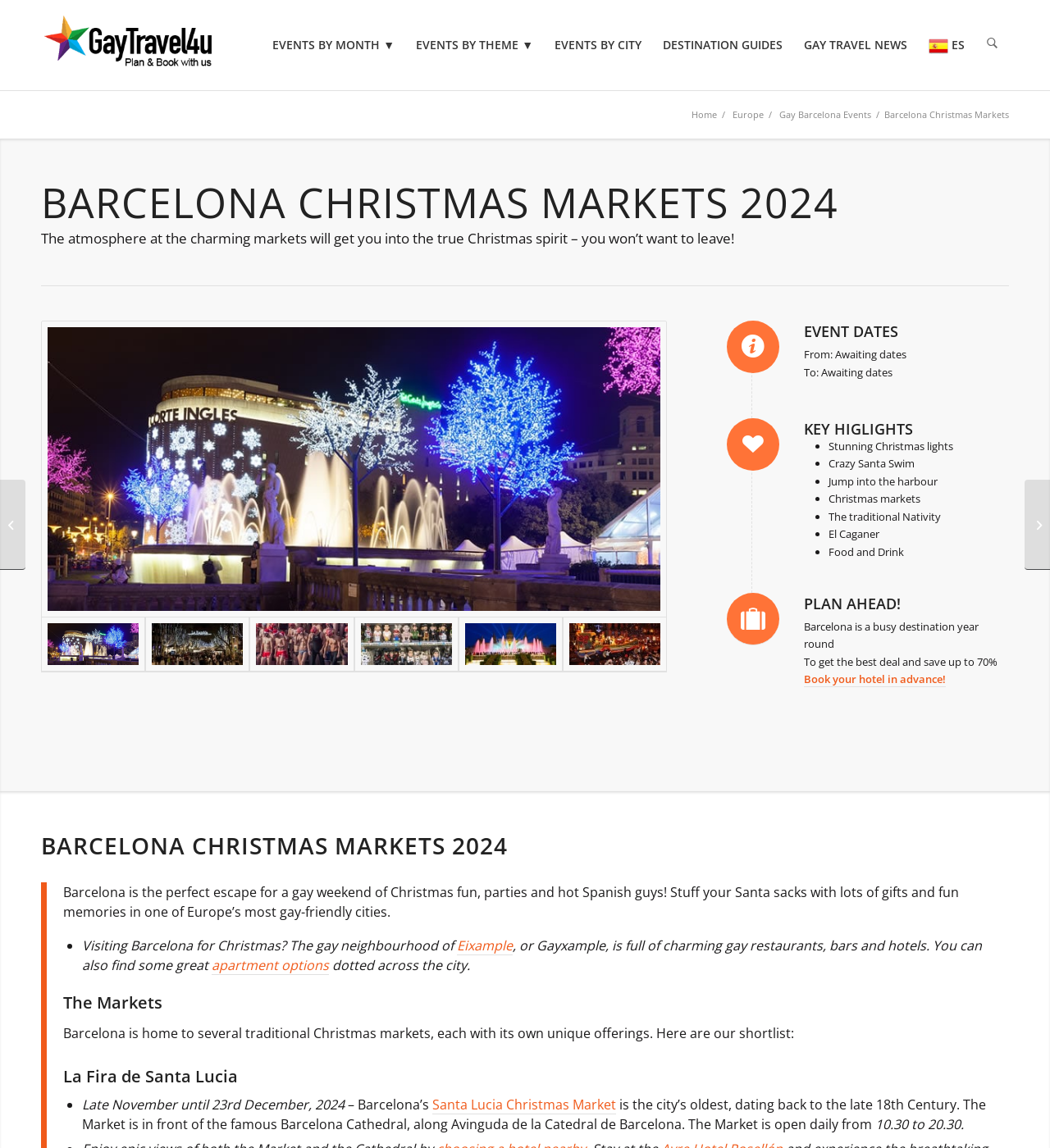Identify and provide the title of the webpage.

BARCELONA CHRISTMAS MARKETS 2024